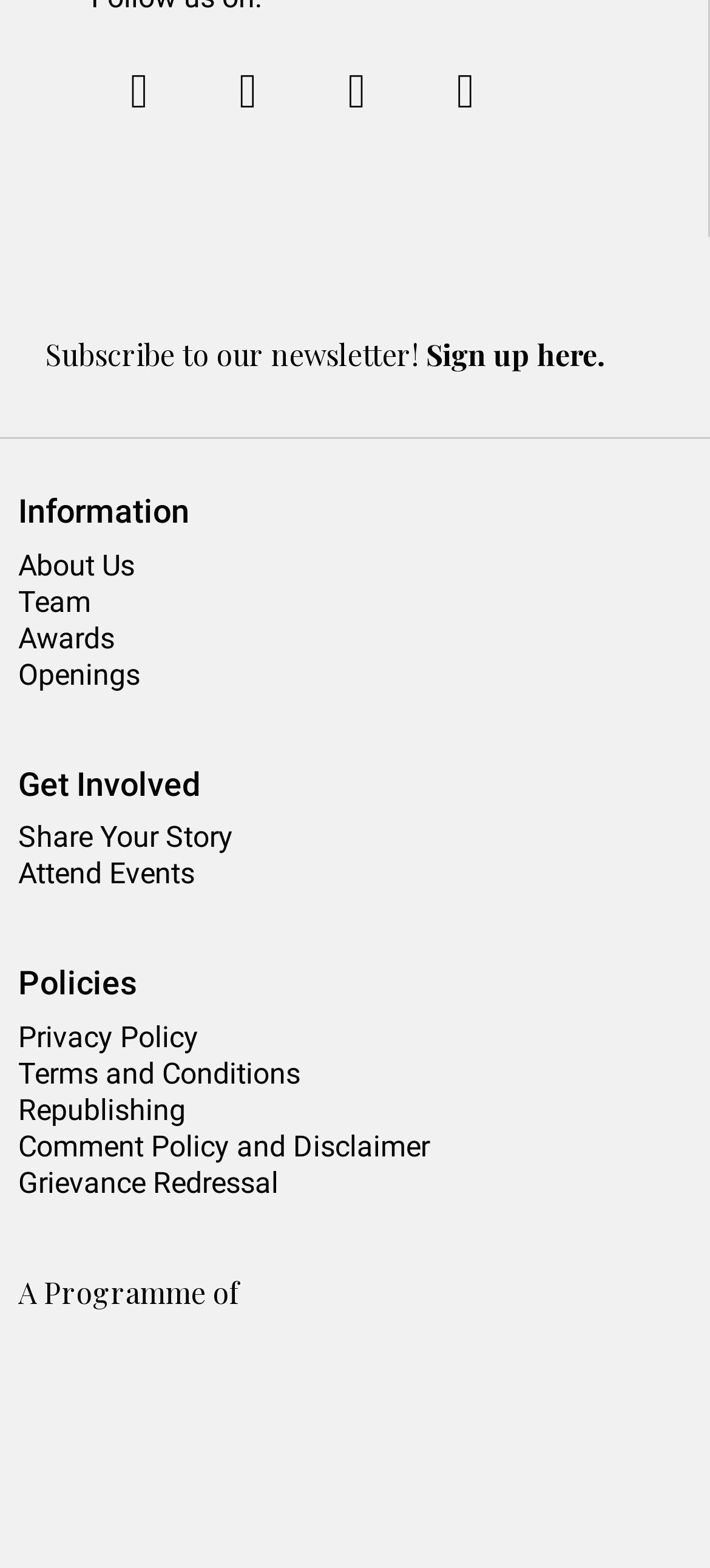Respond to the following query with just one word or a short phrase: 
What is the call-to-action for the newsletter?

Sign up here